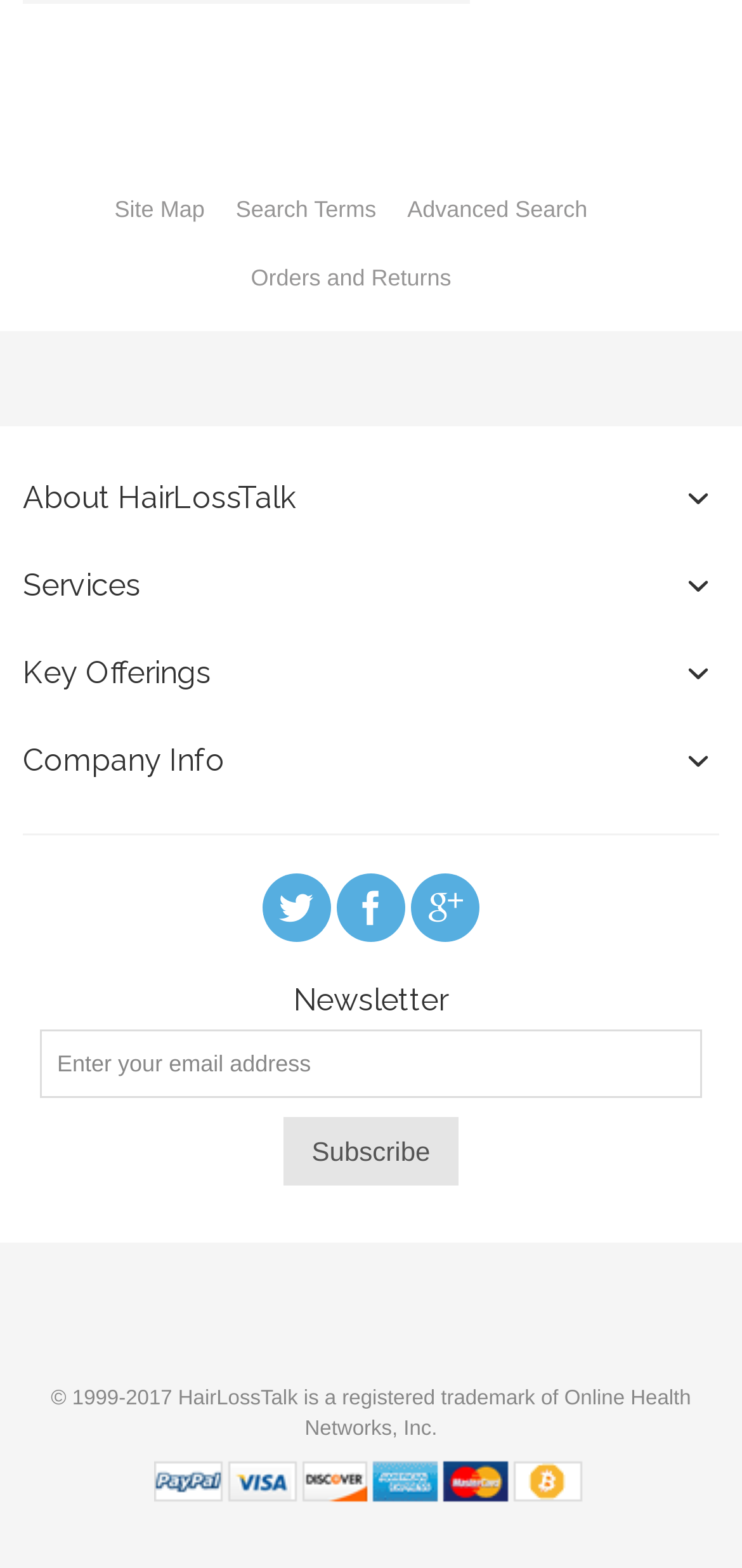What is the function of the links at the top of the page?
Could you answer the question with a detailed and thorough explanation?

The links at the top of the page, including 'Site Map', 'Search Terms', and 'Advanced Search', are likely used for navigation and searching within the website.